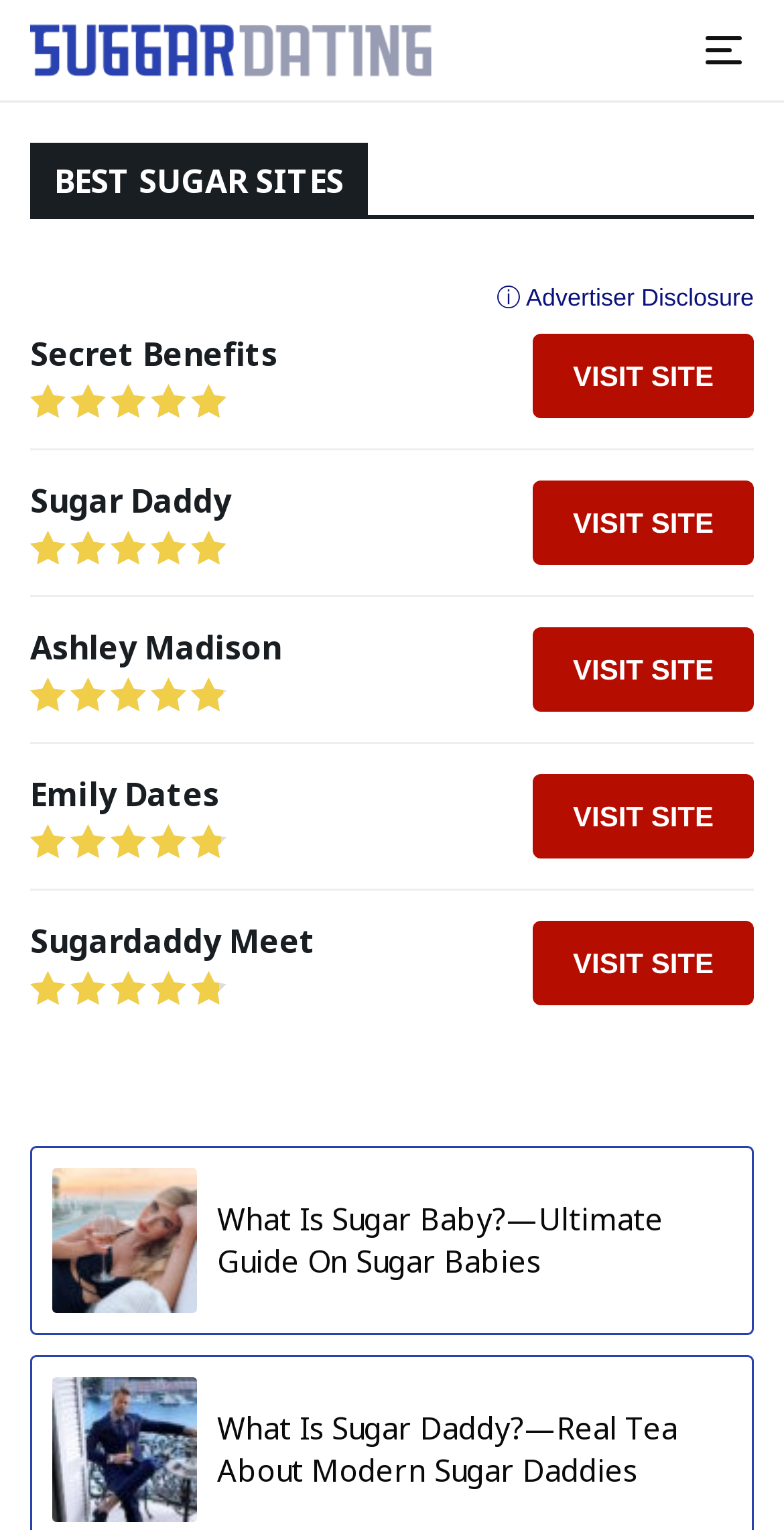Could you find the bounding box coordinates of the clickable area to complete this instruction: "Visit the Secret Benefits site"?

[0.679, 0.218, 0.962, 0.273]